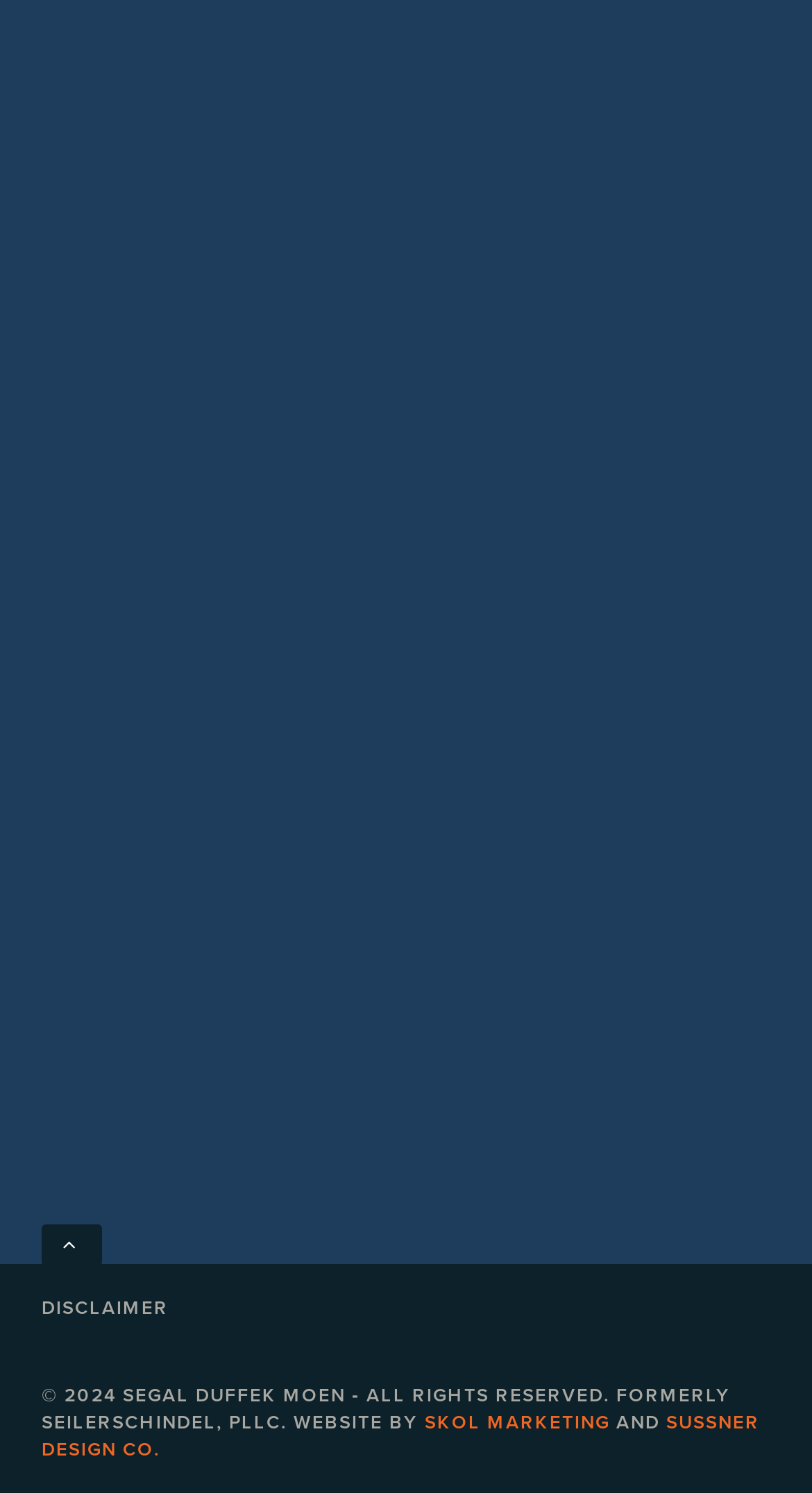Based on the element description: "Skol Marketing", identify the UI element and provide its bounding box coordinates. Use four float numbers between 0 and 1, [left, top, right, bottom].

[0.523, 0.943, 0.751, 0.962]